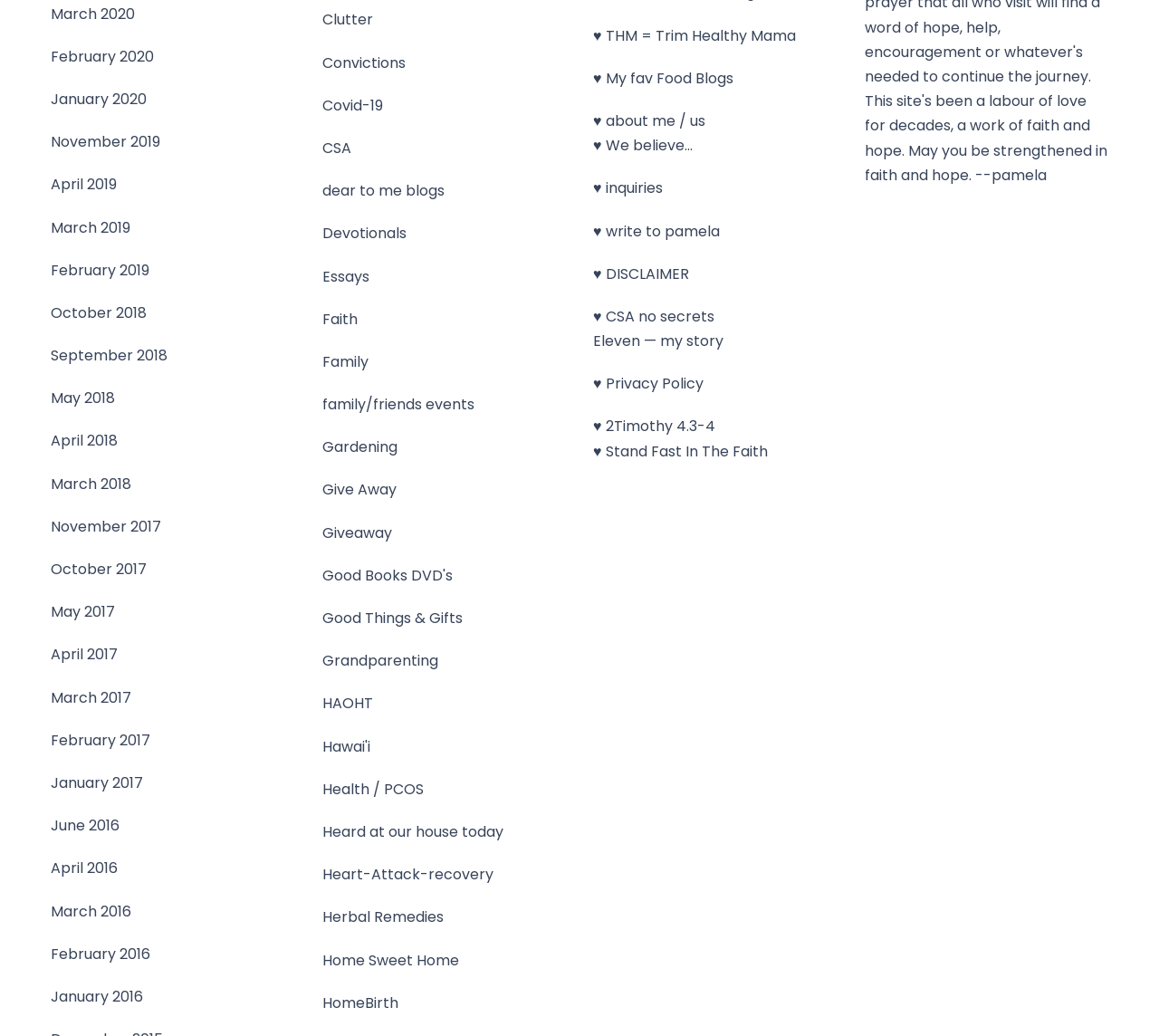Determine the bounding box coordinates for the UI element matching this description: "♥ write to pamela".

[0.512, 0.211, 0.621, 0.235]